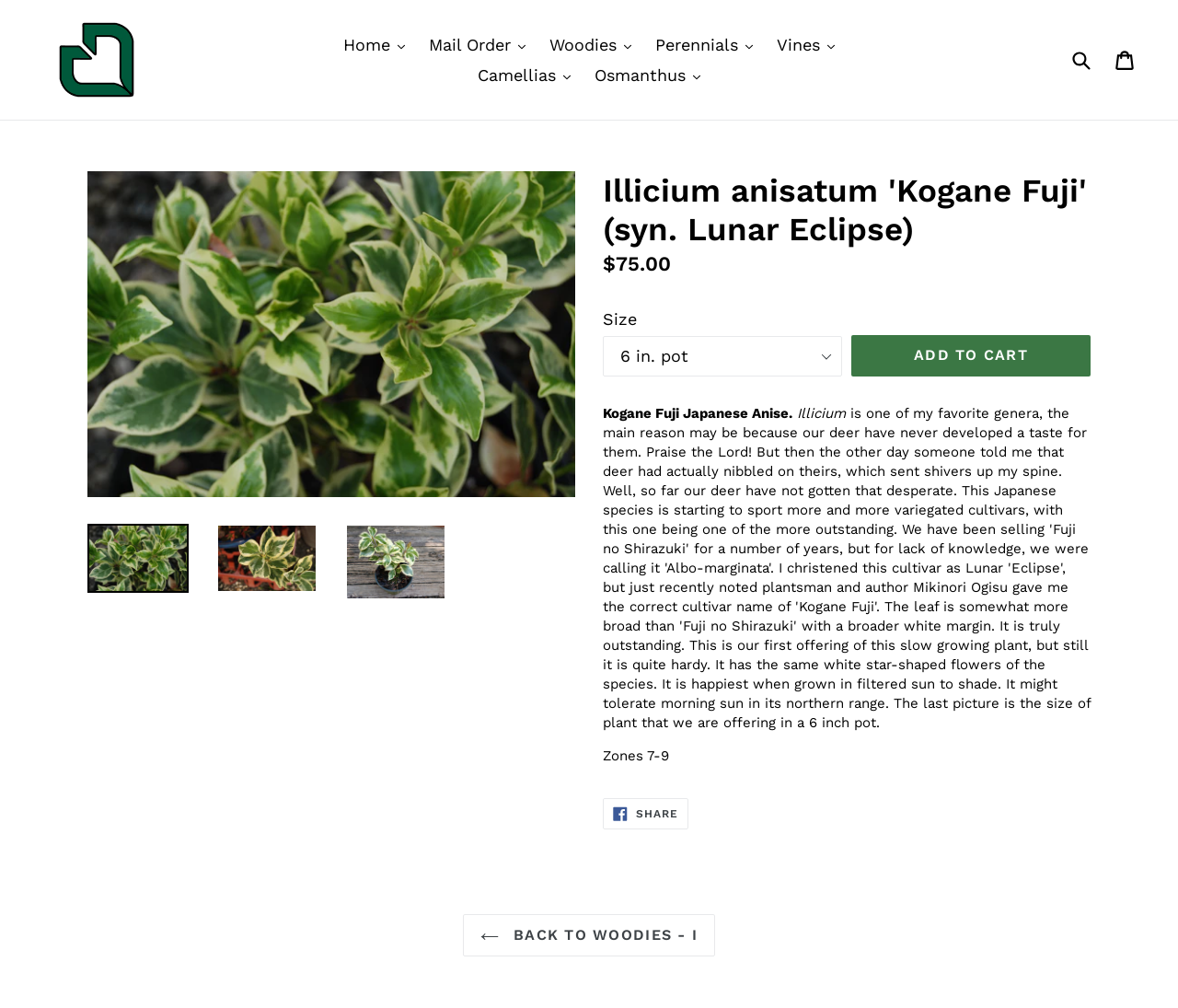What is the price of Illicium anisatum 'Kogane Fuji'?
Utilize the image to construct a detailed and well-explained answer.

The price of Illicium anisatum 'Kogane Fuji' can be found in the product information section, where it is listed as 'Regular price' followed by the amount '$75.00'.